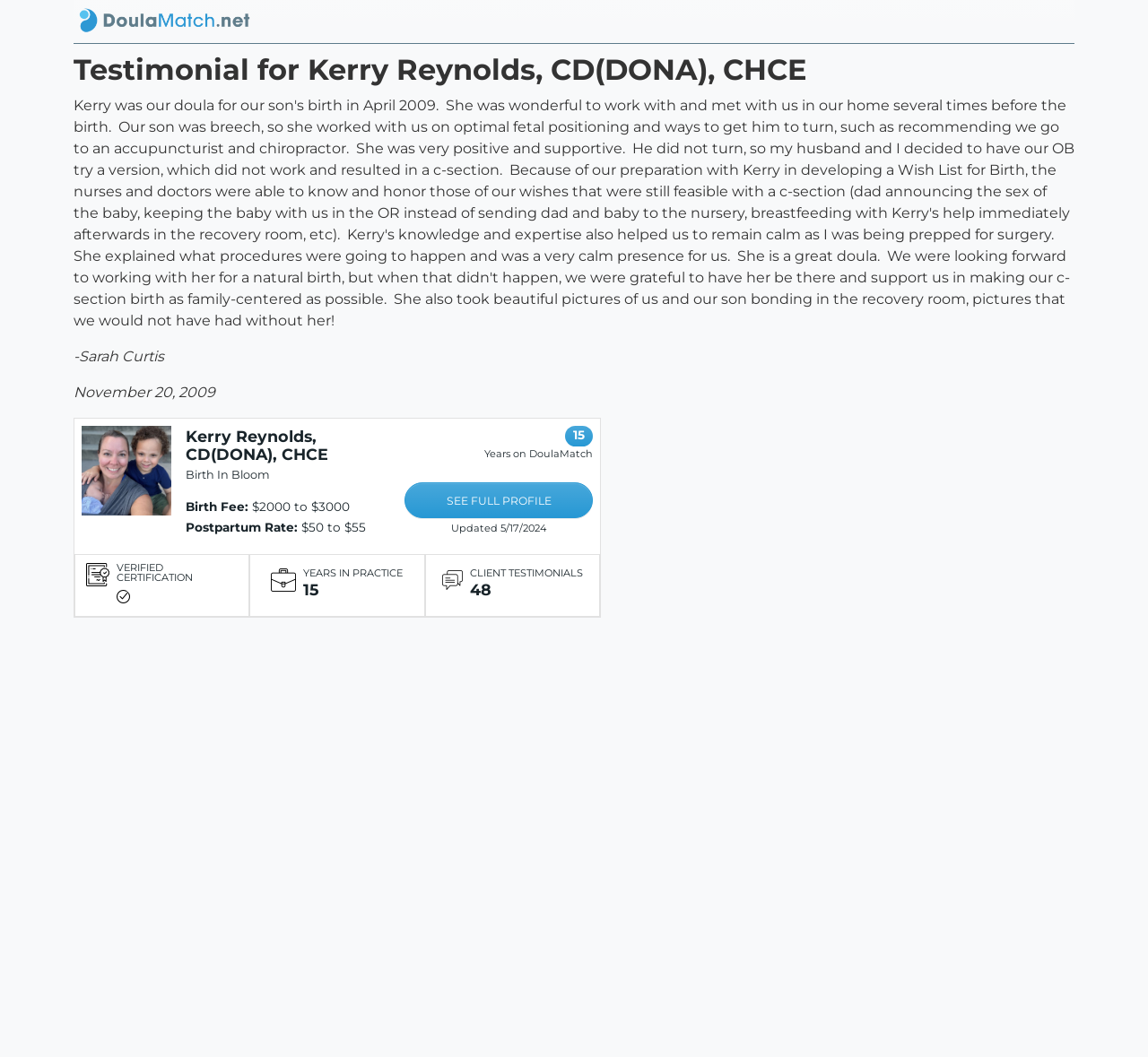Write an exhaustive caption that covers the webpage's main aspects.

This webpage is a testimonial page for Kerry Reynolds, a doula service provider. At the top, there is a link to DoulaMatch.net, accompanied by an image, which takes up a small portion of the top-left section of the page. Below this, a heading displays the title "Testimonial for Kerry Reynolds, CD(DONA), CHCE" in a prominent position, spanning almost the entire width of the page.

To the right of the heading, there is a static text element displaying the name "-Sarah Curtis", followed by another static text element showing the date "November 20, 2009". Below these, there is a link to a photo of Kerry Reynolds, accompanied by an image. 

On the left side of the page, there is a section dedicated to Kerry Reynolds' profile. A heading displays her name, and below it, there is a link to her profile. The section also includes static text elements displaying her business name "Birth In Bloom", birth fee range "$2000 to $3000", and postpartum rate range "$50 to $55".

To the right of Kerry Reynolds' profile section, there is a section displaying additional information. A static text element shows the number "15", which is likely the number of years she has been on DoulaMatch. Below this, there is a static text element displaying the text "Years on DoulaMatch". A link to "SEE FULL PROFILE" is positioned nearby.

Further down, there is a static text element displaying the text "Updated 5/17/2024". Below this, there are several images and static text elements arranged horizontally, displaying certifications and credentials, including "Certified Doula", "VERIFIED CERTIFICATION", "YEARS IN PRACTICE", and "CLIENT TESTIMONIALS", along with corresponding numerical values.